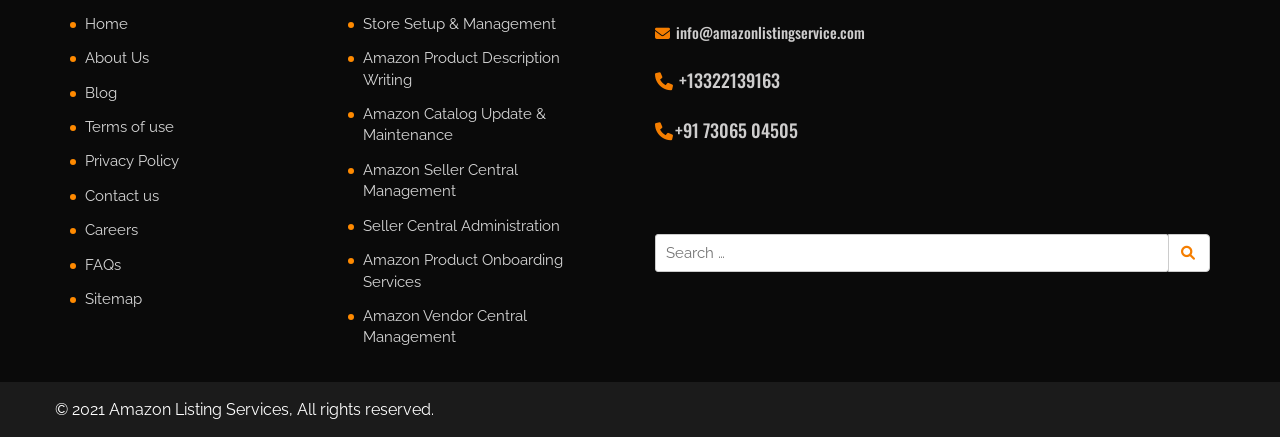Could you provide the bounding box coordinates for the portion of the screen to click to complete this instruction: "Click on Home"?

[0.055, 0.032, 0.26, 0.092]